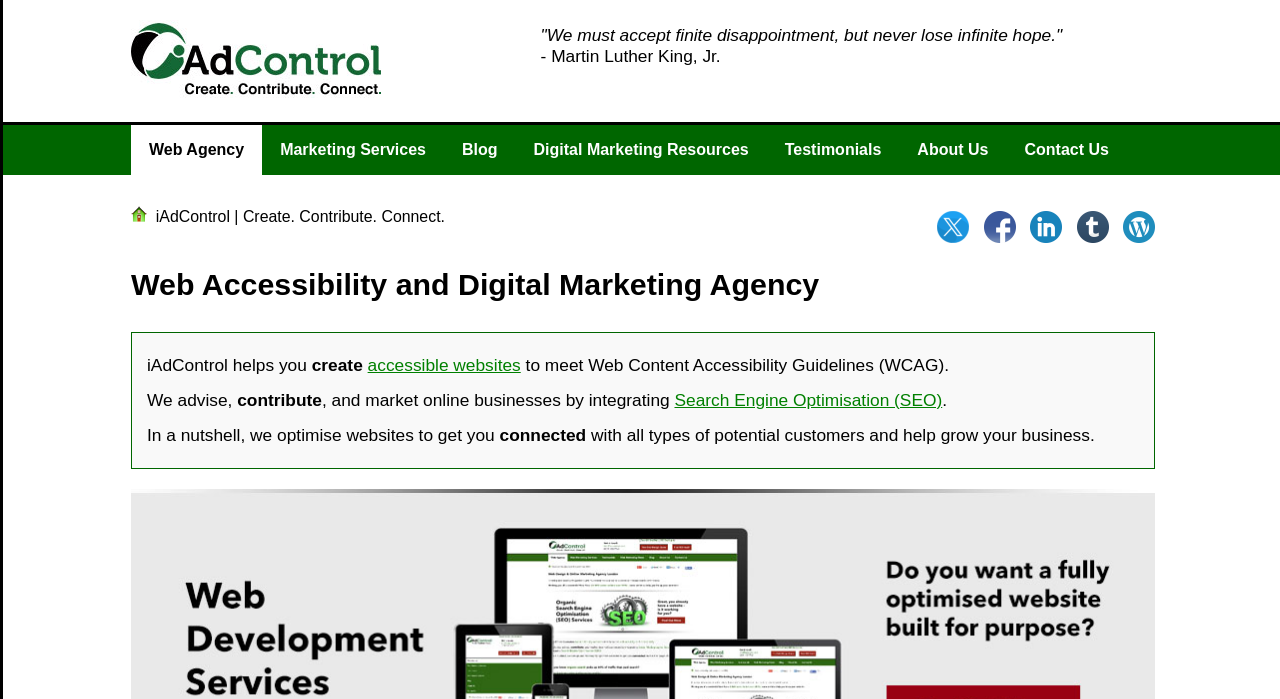Provide the bounding box coordinates for the area that should be clicked to complete the instruction: "Visit Web Agency".

[0.102, 0.179, 0.205, 0.25]